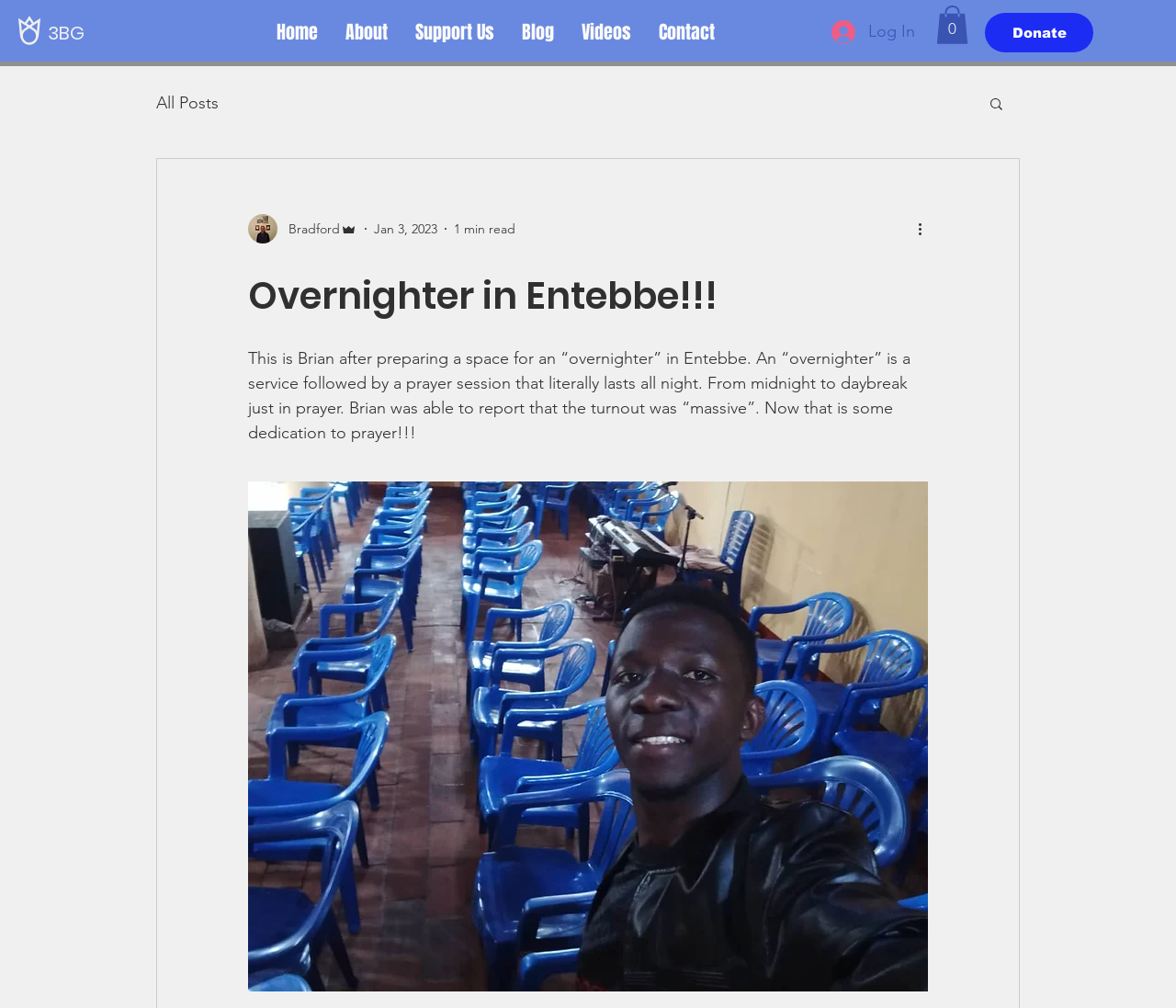What is the text on the button next to the cart?
Refer to the image and offer an in-depth and detailed answer to the question.

I looked at the button element next to the 'Cart with 0 items' element and found that its text is 'Log In'.